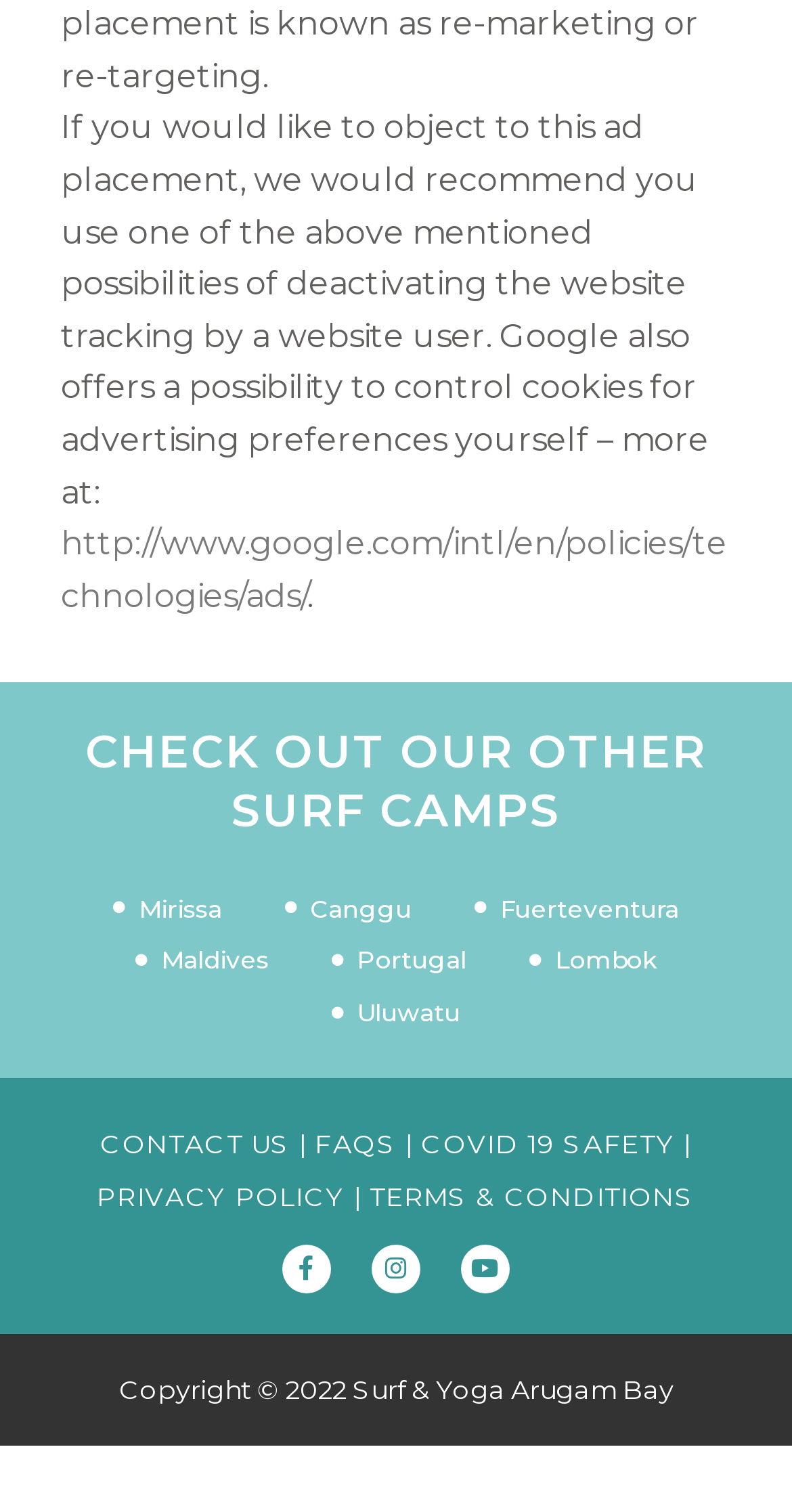Please identify the bounding box coordinates of the element's region that I should click in order to complete the following instruction: "View FAQs". The bounding box coordinates consist of four float numbers between 0 and 1, i.e., [left, top, right, bottom].

[0.398, 0.747, 0.502, 0.767]